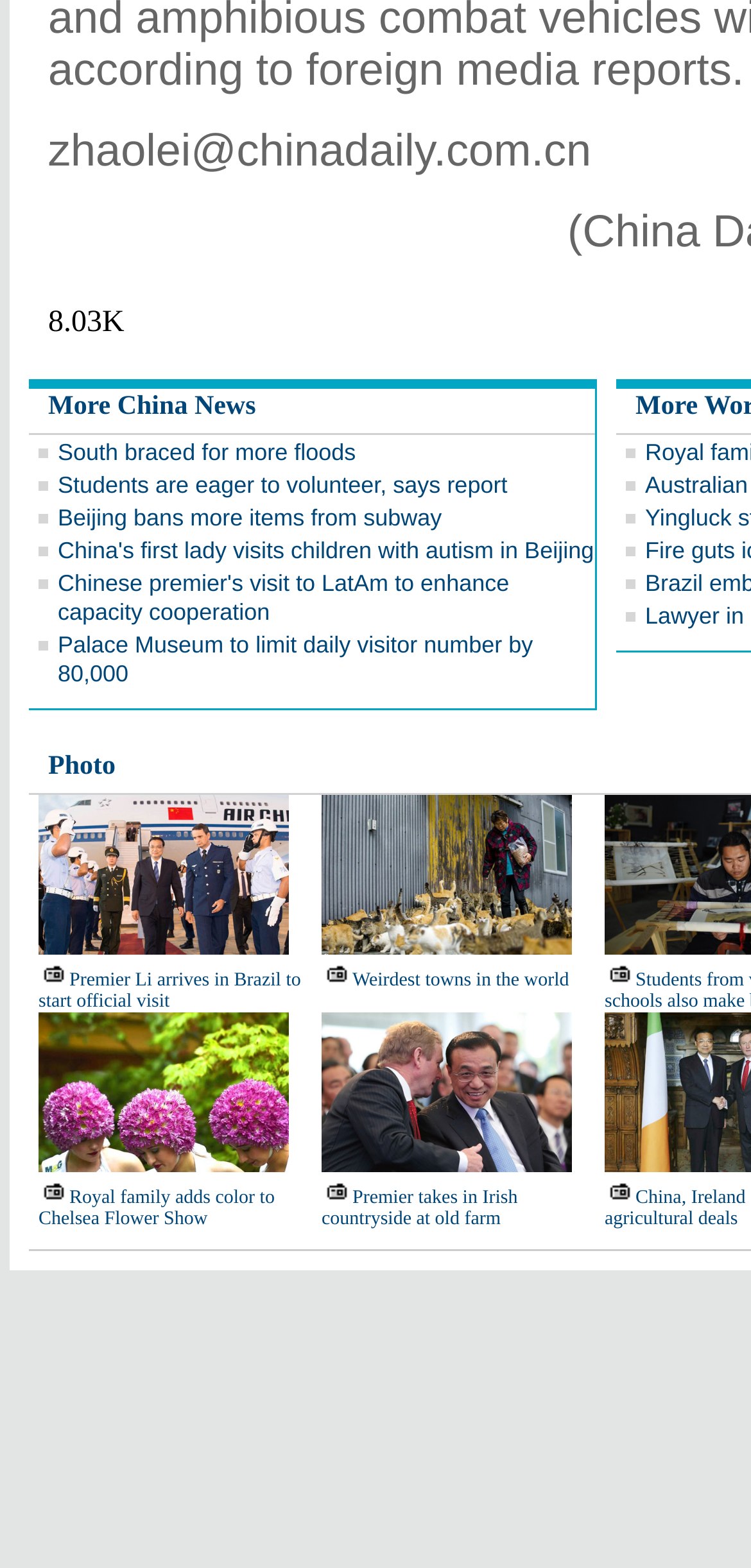How many news articles are listed?
Based on the image content, provide your answer in one word or a short phrase.

10